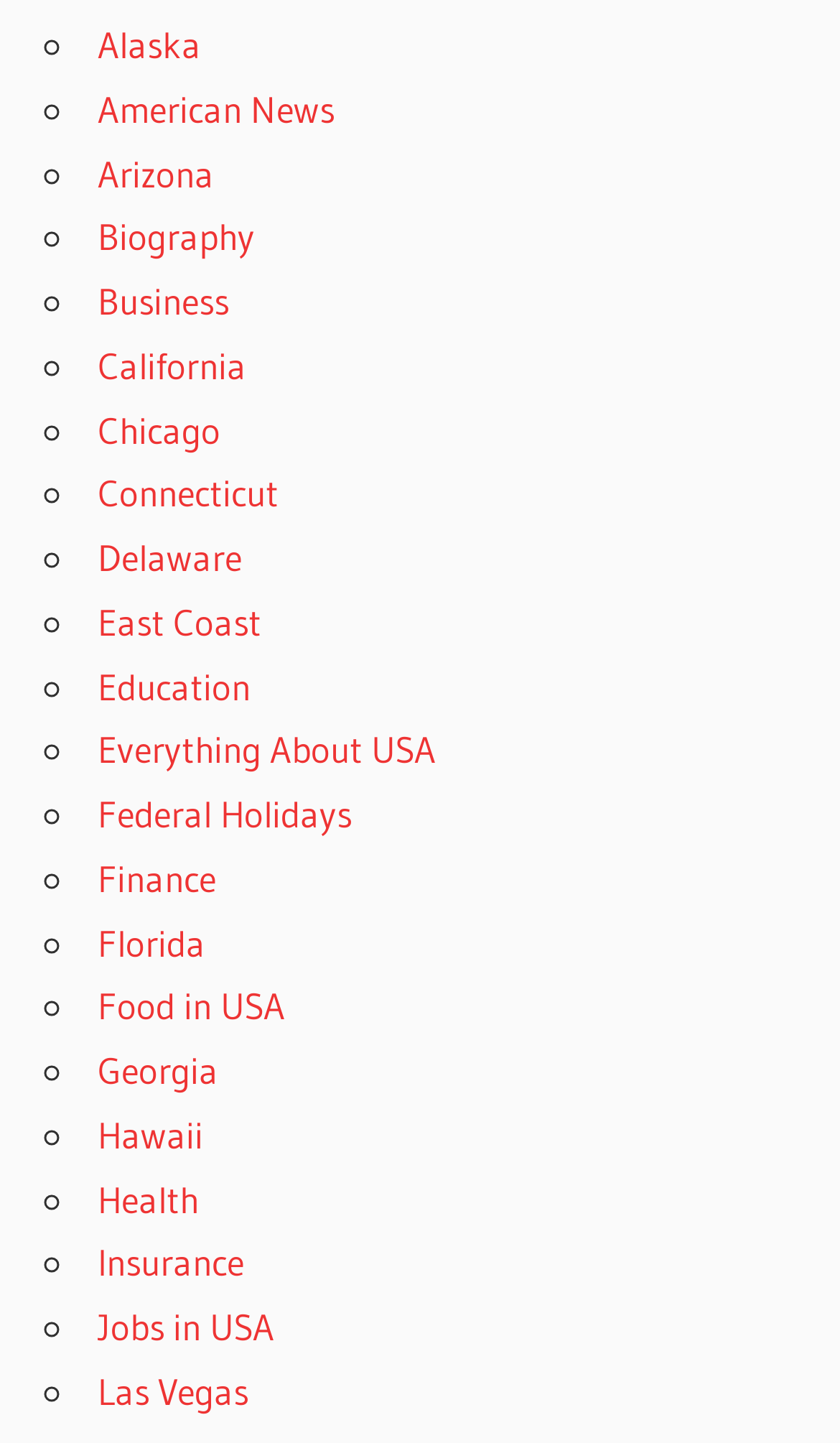What is the last state listed?
Refer to the image and provide a thorough answer to the question.

The last link on the webpage is 'Hawaii', which is a state in the United States. It is listed as the last item in the list of links.